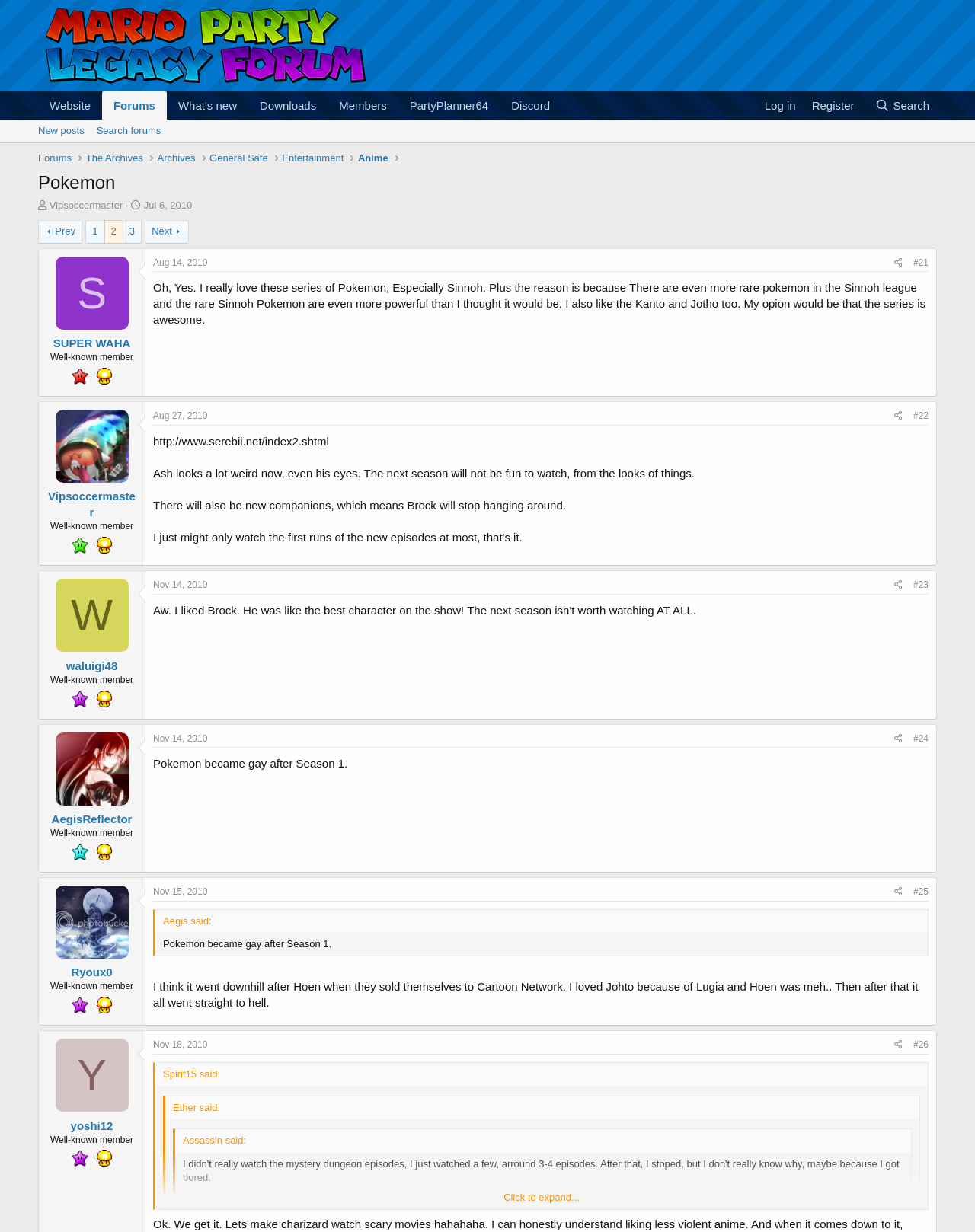Please identify the bounding box coordinates of the area I need to click to accomplish the following instruction: "Click on the 'Log in' link".

[0.776, 0.074, 0.824, 0.097]